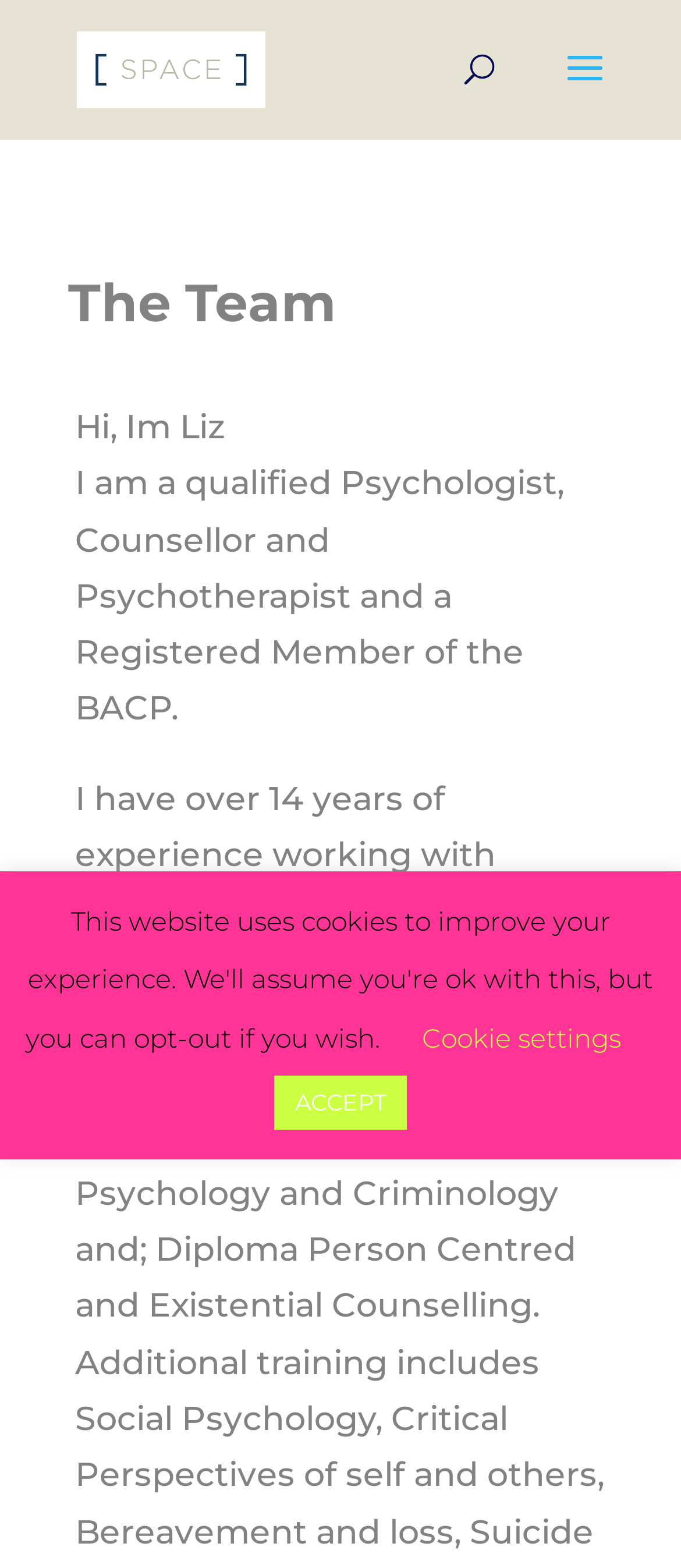Describe every aspect of the webpage comprehensively.

The webpage is about Space Counselling, a psychotherapy service provided by Liz Foley, a qualified psychologist, counsellor, and psychotherapist registered with the BACP. At the top left of the page, there is a link and an image, both labeled "Space Counselling". 

Below the top section, there is a search bar that spans across the top of the page. 

Underneath the search bar, there is a heading titled "The Team". Below this heading, there is a brief introduction to Liz Foley, which starts with "Hi, I'm Liz". This introduction is followed by a paragraph that describes her qualifications and membership with the BACP.

At the bottom of the page, there are two buttons: "Cookie settings" on the right and "ACCEPT" on the left.